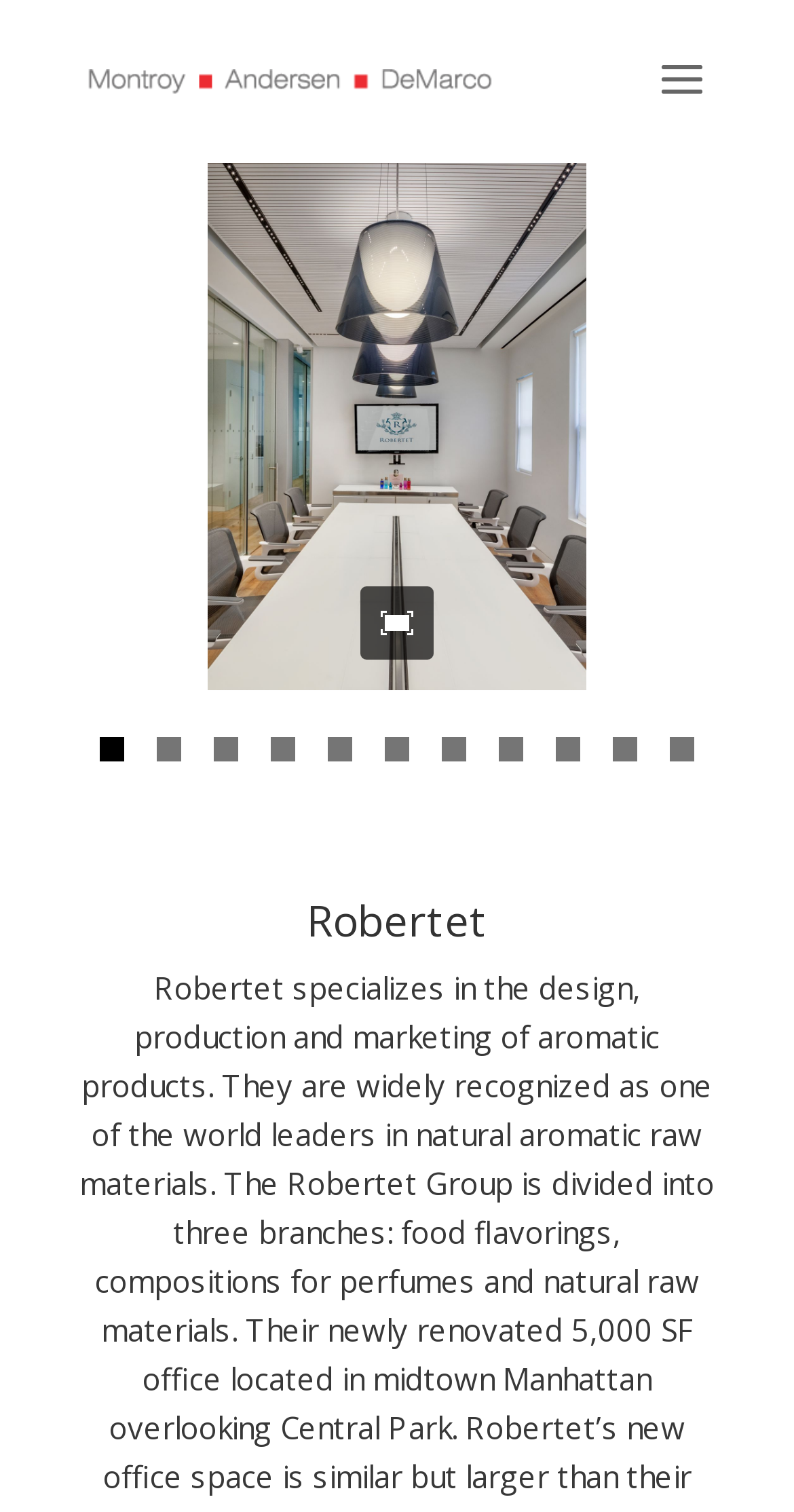What is the purpose of the search bar?
Based on the image, please offer an in-depth response to the question.

The search bar is an empty text field located at the top of the page, indicating that it is used for searching purposes.